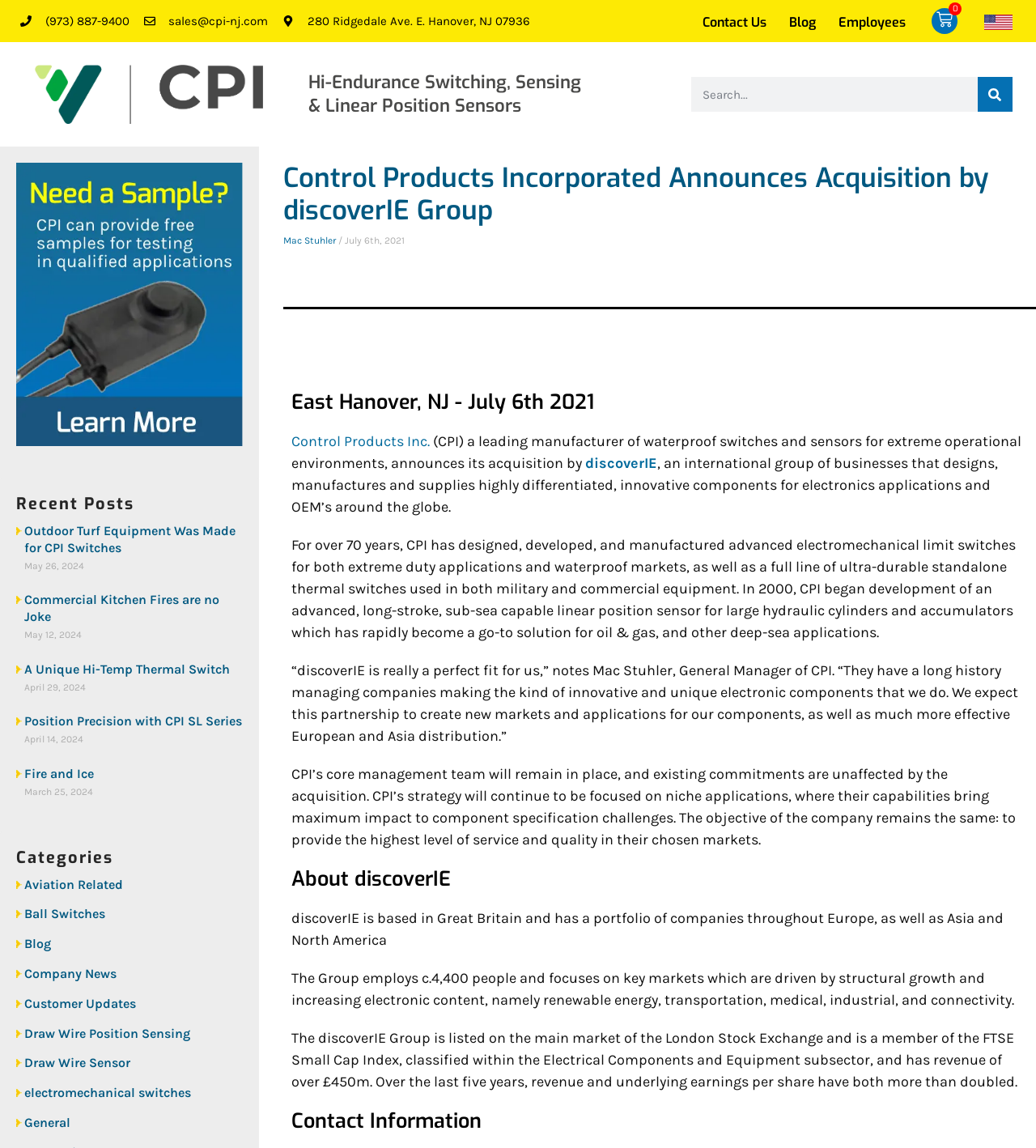Could you determine the bounding box coordinates of the clickable element to complete the instruction: "Click the 'Contact Us' link"? Provide the coordinates as four float numbers between 0 and 1, i.e., [left, top, right, bottom].

[0.678, 0.012, 0.74, 0.027]